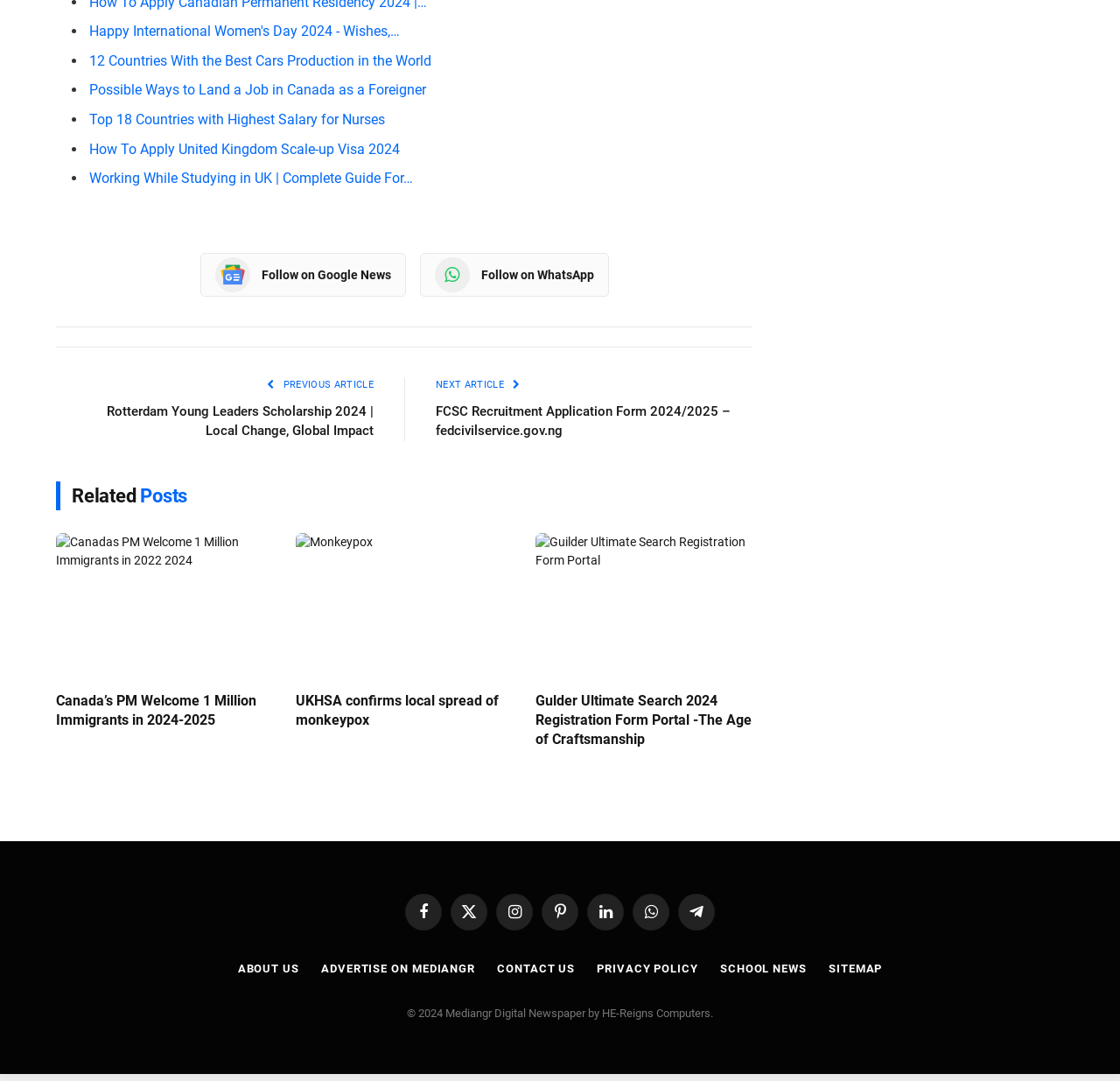Refer to the image and provide an in-depth answer to the question: 
What is the purpose of the 'NEXT ARTICLE' button?

The 'NEXT ARTICLE' button is located below the current article, suggesting that its purpose is to allow users to navigate to the next article.